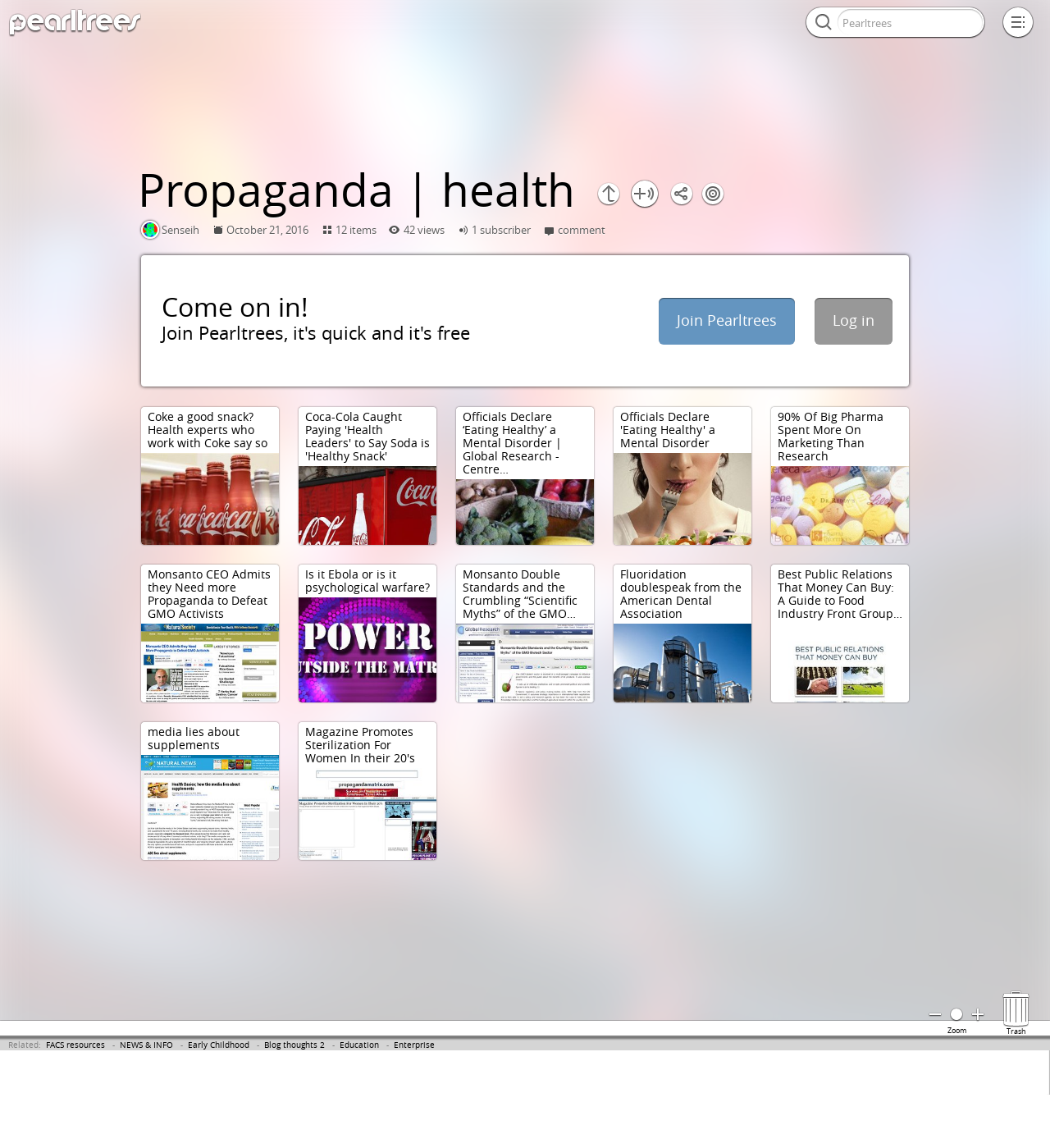What is the purpose of the button at the top right?
Give a one-word or short phrase answer based on the image.

Log in